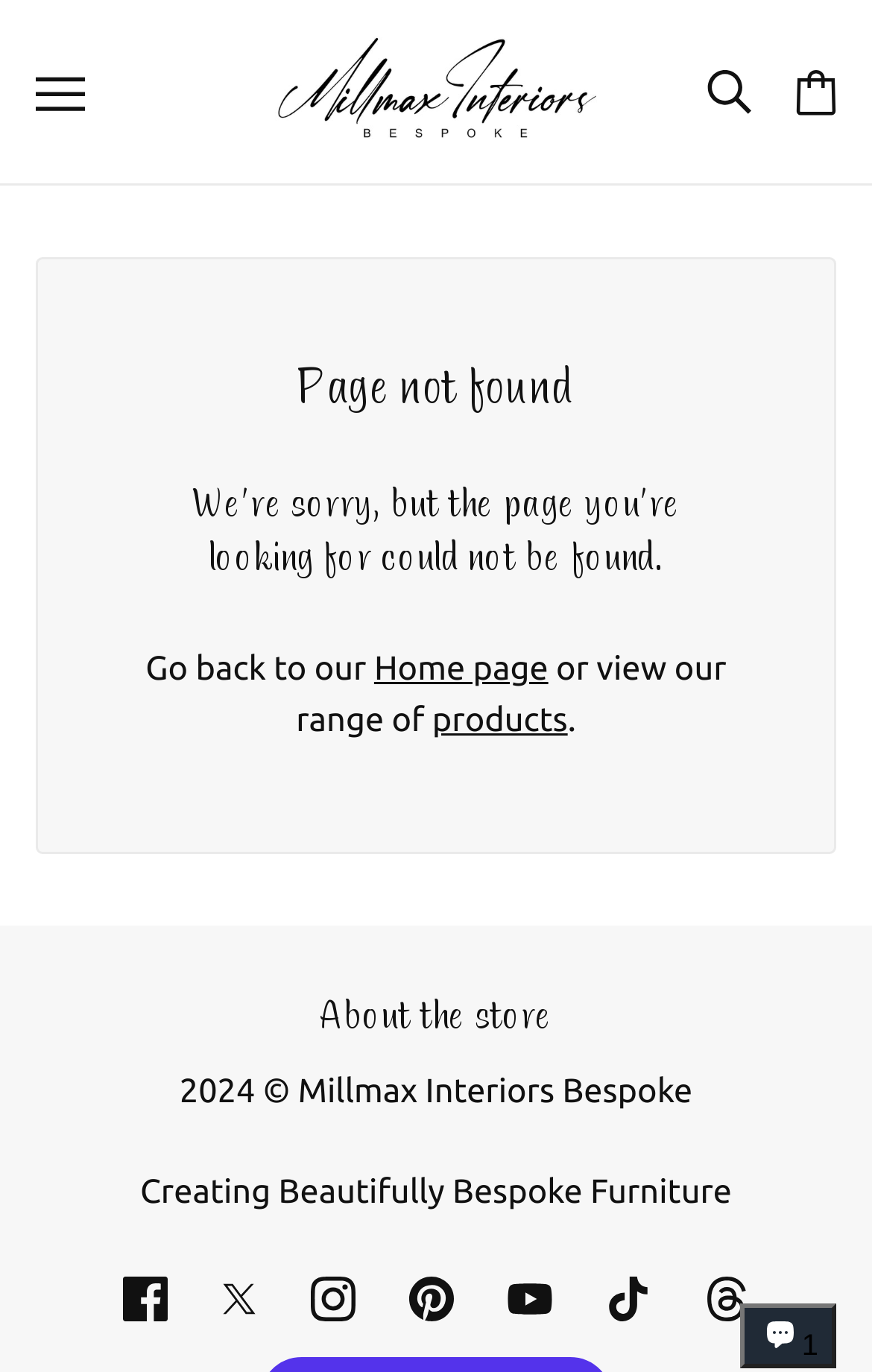Create a detailed description of the webpage's content and layout.

The webpage is a 404 error page from Millmax Interiors Bespoke. At the top left, there is a menu icon with a popup menu. Next to it, there is an image and a link to "Millmax Interiors Bespoke". On the top right, there is a search bar with a magnifying glass icon and a cart icon with a popup menu.

Below the top section, there is a main content area that takes up most of the page. It displays a "Page not found" heading, followed by a subheading that apologizes for the page not being found. There is a suggestion to go back to the home page or view the range of products. The home page and products links are provided below the suggestion.

Further down, there is a section about the store, followed by a copyright notice that reads "2024 © Millmax Interiors Bespoke". Below that, there is a tagline that says "Creating Beautifully Bespoke Furniture".

At the bottom of the page, there are social media icons for Facebook, Instagram, Pinterest, YouTube, TikTok, and Threads. Each icon has a smaller image inside it. On the bottom right, there is a chat window button that is expanded and has an image inside it.

Overall, the page is simple and informative, providing a clear message about the page not being found and offering alternatives to the user.